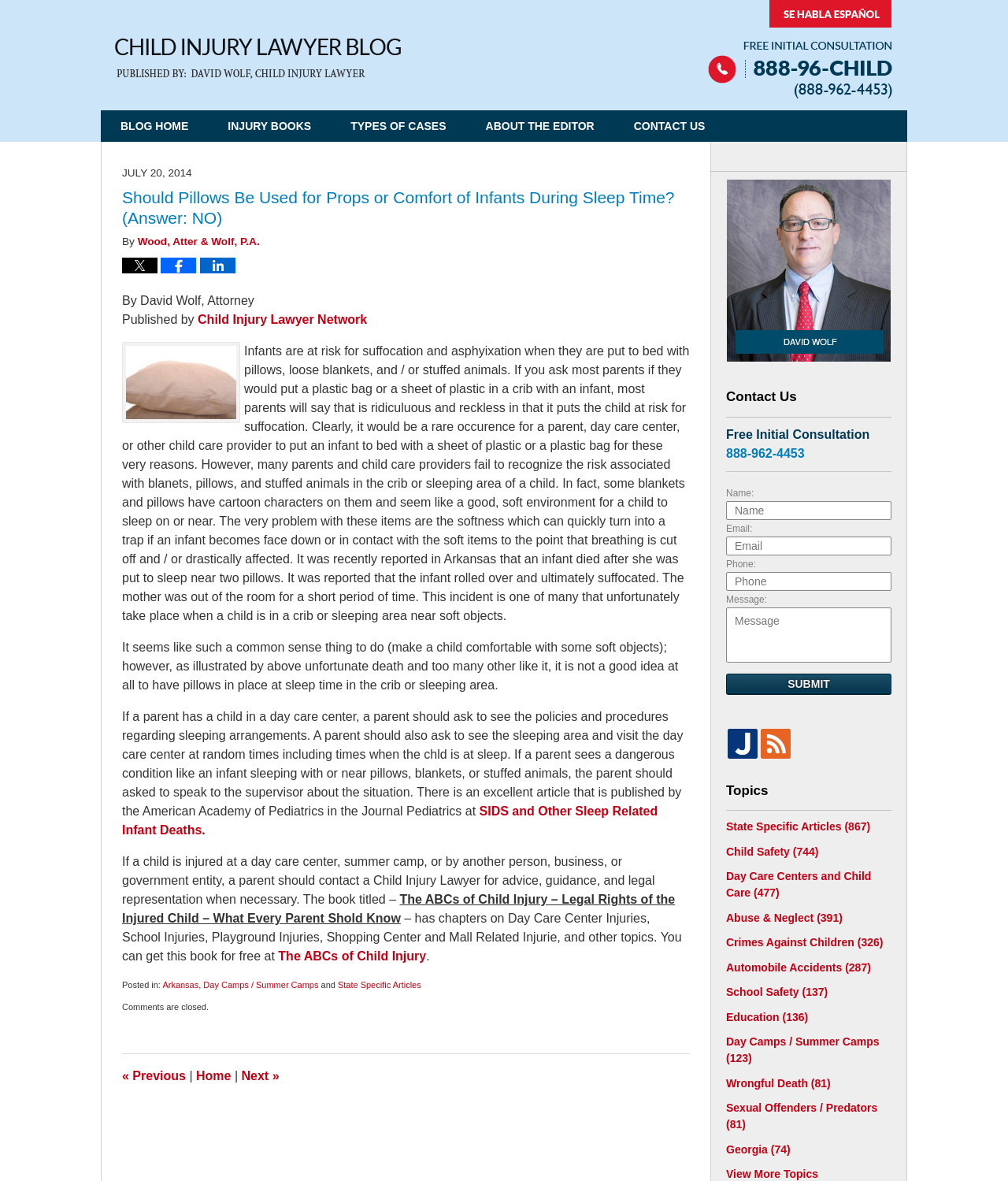What is the title of the book mentioned in the article?
Answer the question in as much detail as possible.

The article mentions a book titled 'The ABCs of Child Injury – Legal Rights of the Injured Child – What Every Parent Should Know', which is available for free.